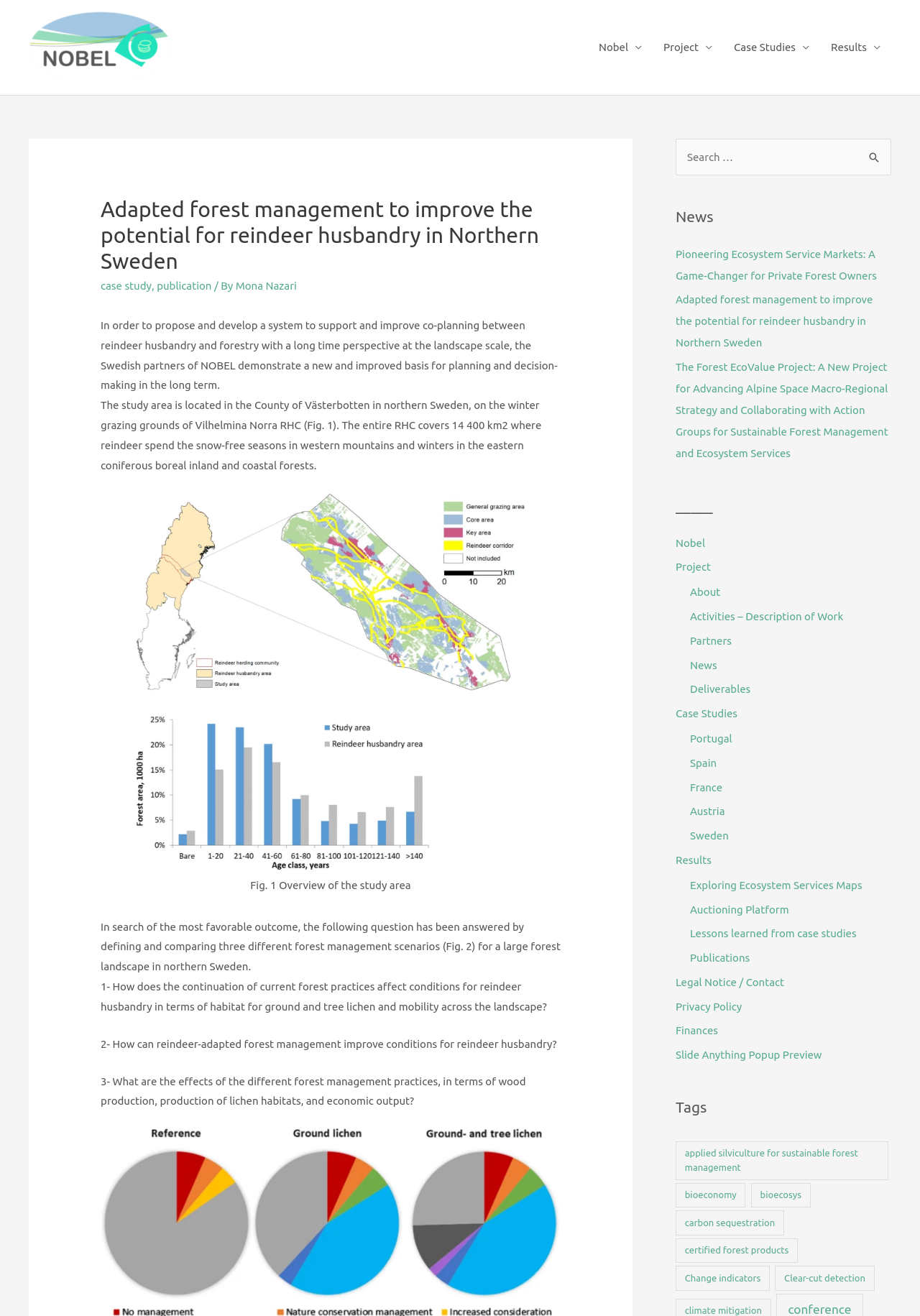Identify the bounding box coordinates of the region that should be clicked to execute the following instruction: "View the 'Case Studies' page".

[0.786, 0.02, 0.891, 0.052]